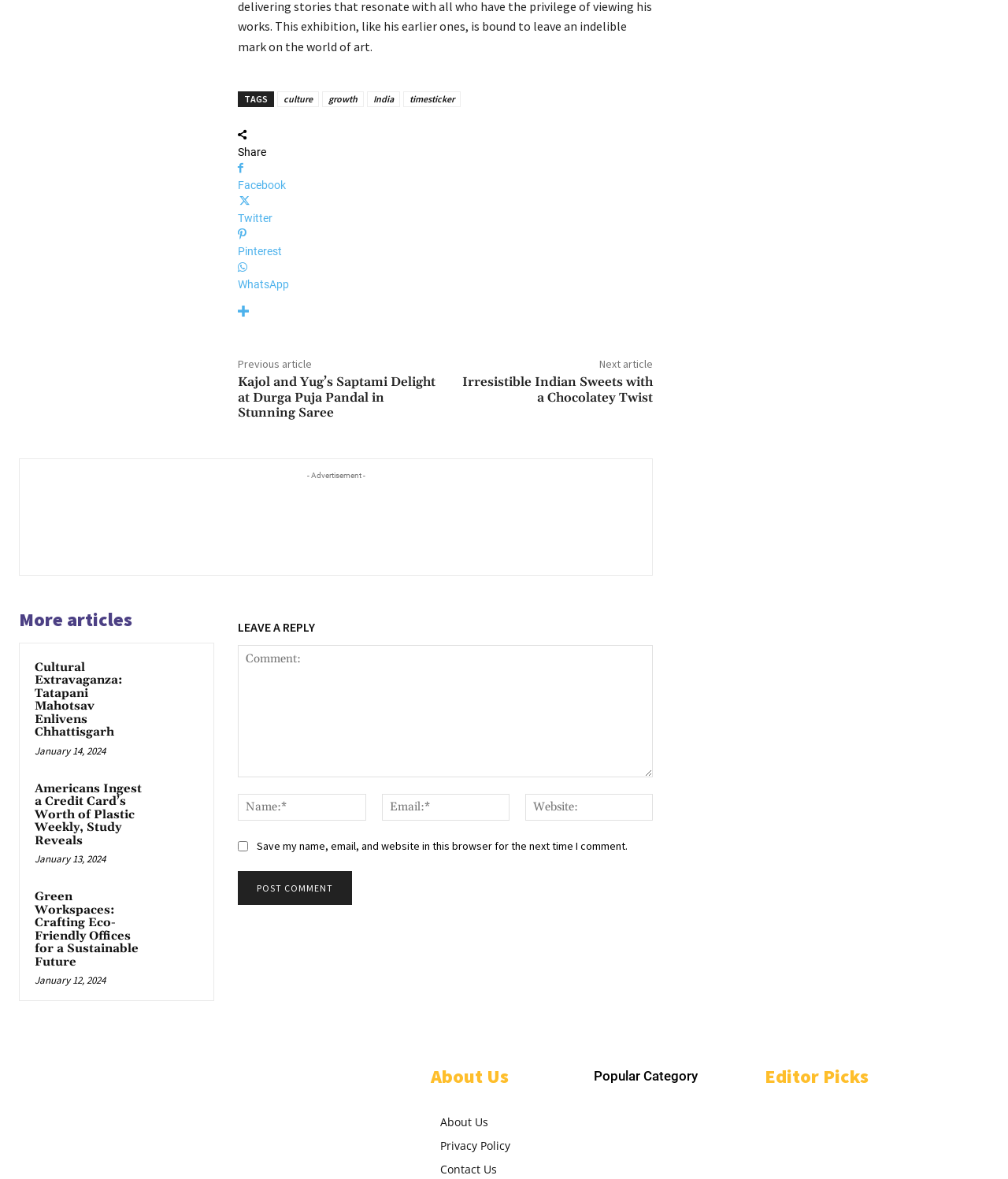Show the bounding box coordinates for the HTML element described as: "Times Ticker".

[0.019, 0.909, 0.242, 0.923]